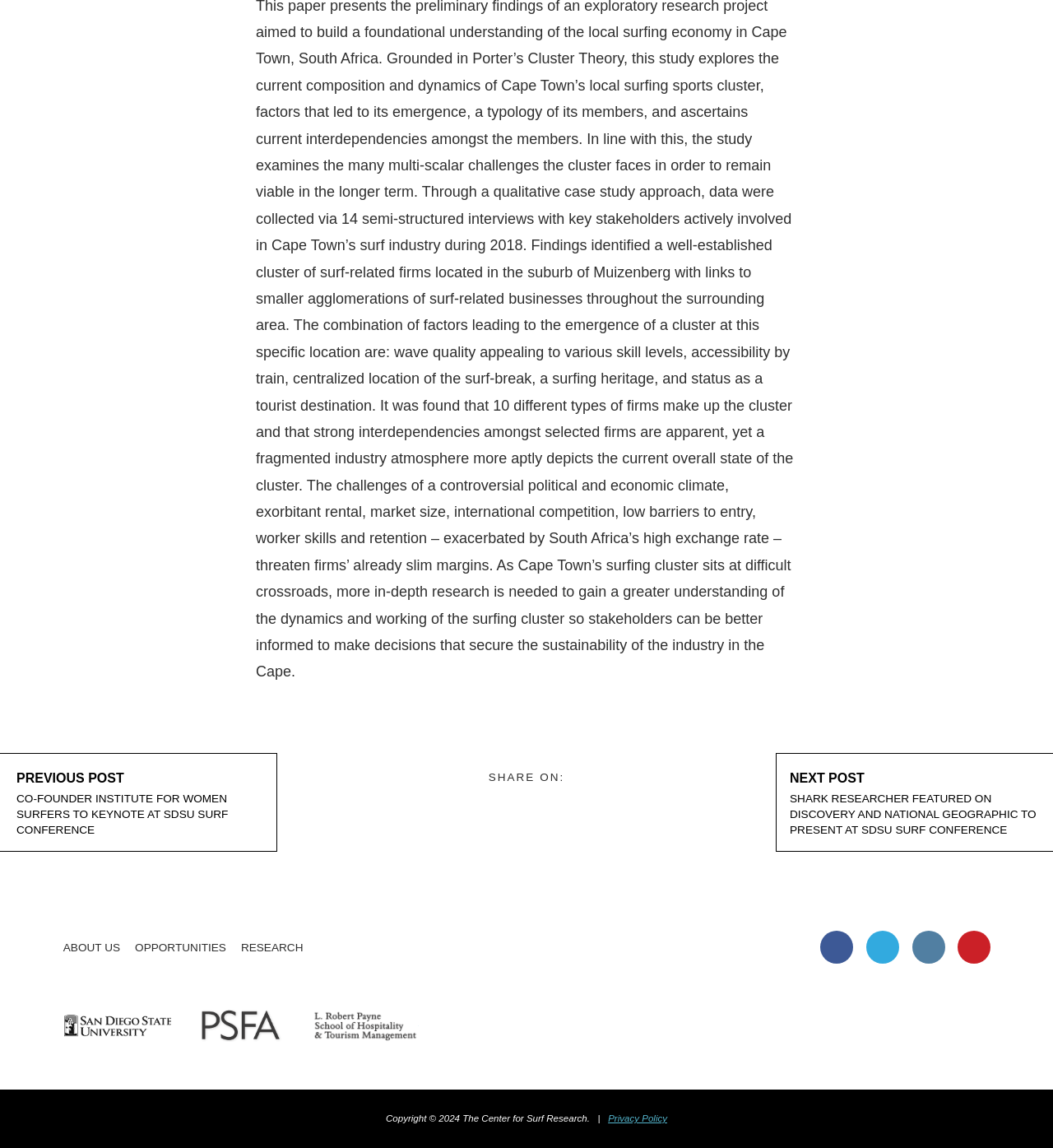How many social media links are there?
Refer to the image and offer an in-depth and detailed answer to the question.

I found the answer by examining the links at the top of the page, where I saw four links with no text, indicating that they are social media links.